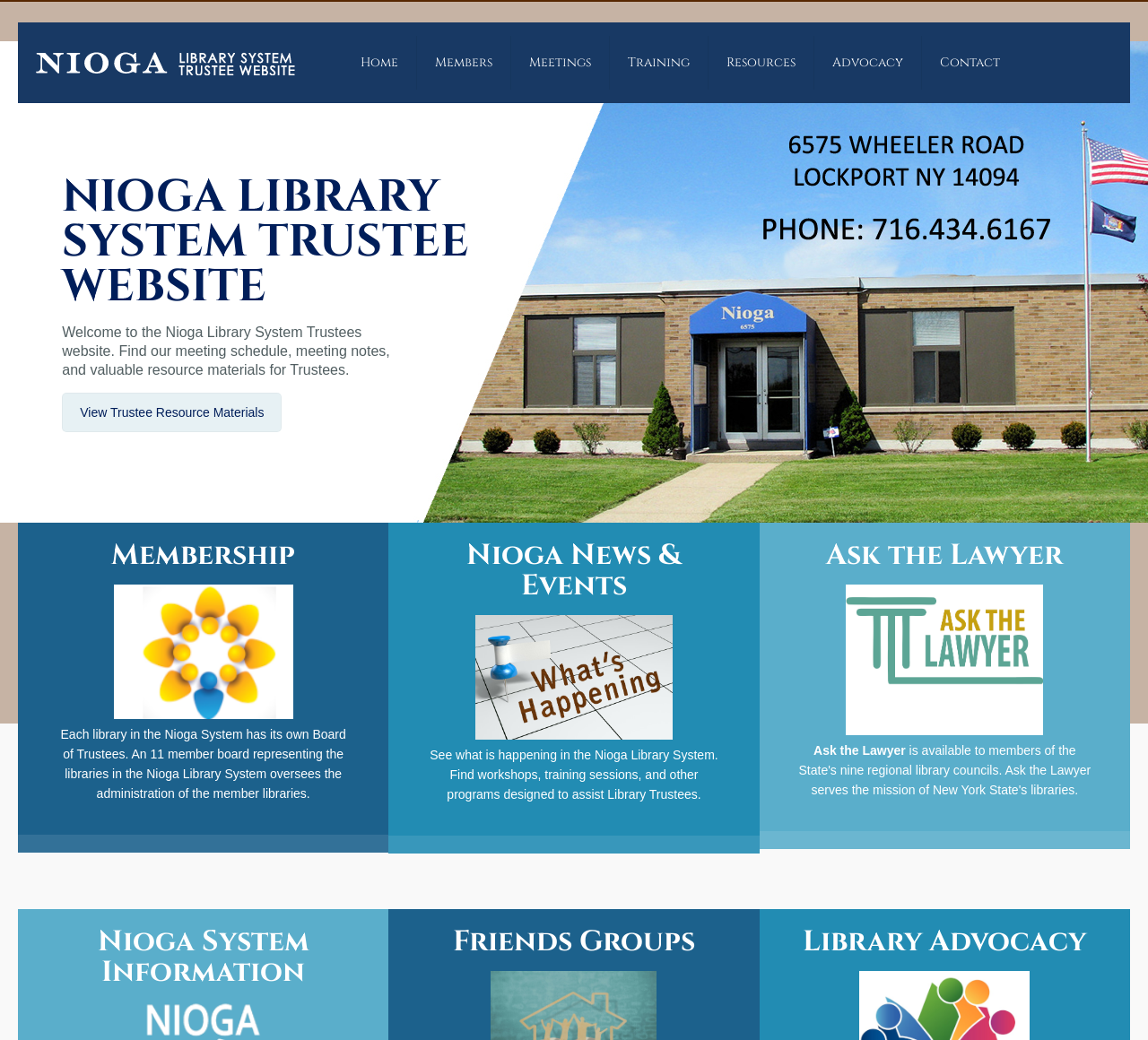Please answer the following question using a single word or phrase: 
What is the 'Ask the Lawyer' section about?

Legal information